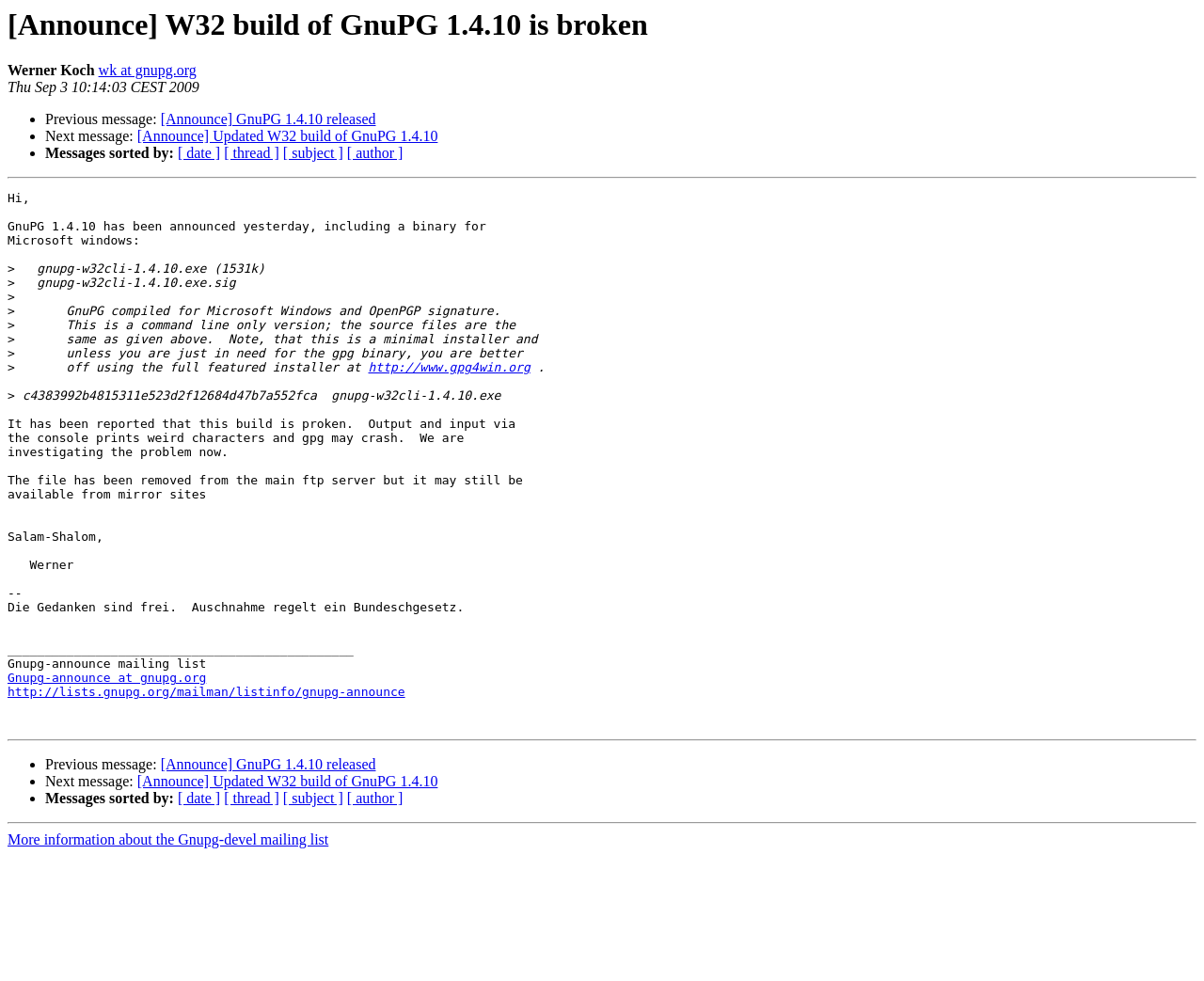Identify and extract the main heading of the webpage.

[Announce] W32 build of GnuPG 1.4.10 is broken